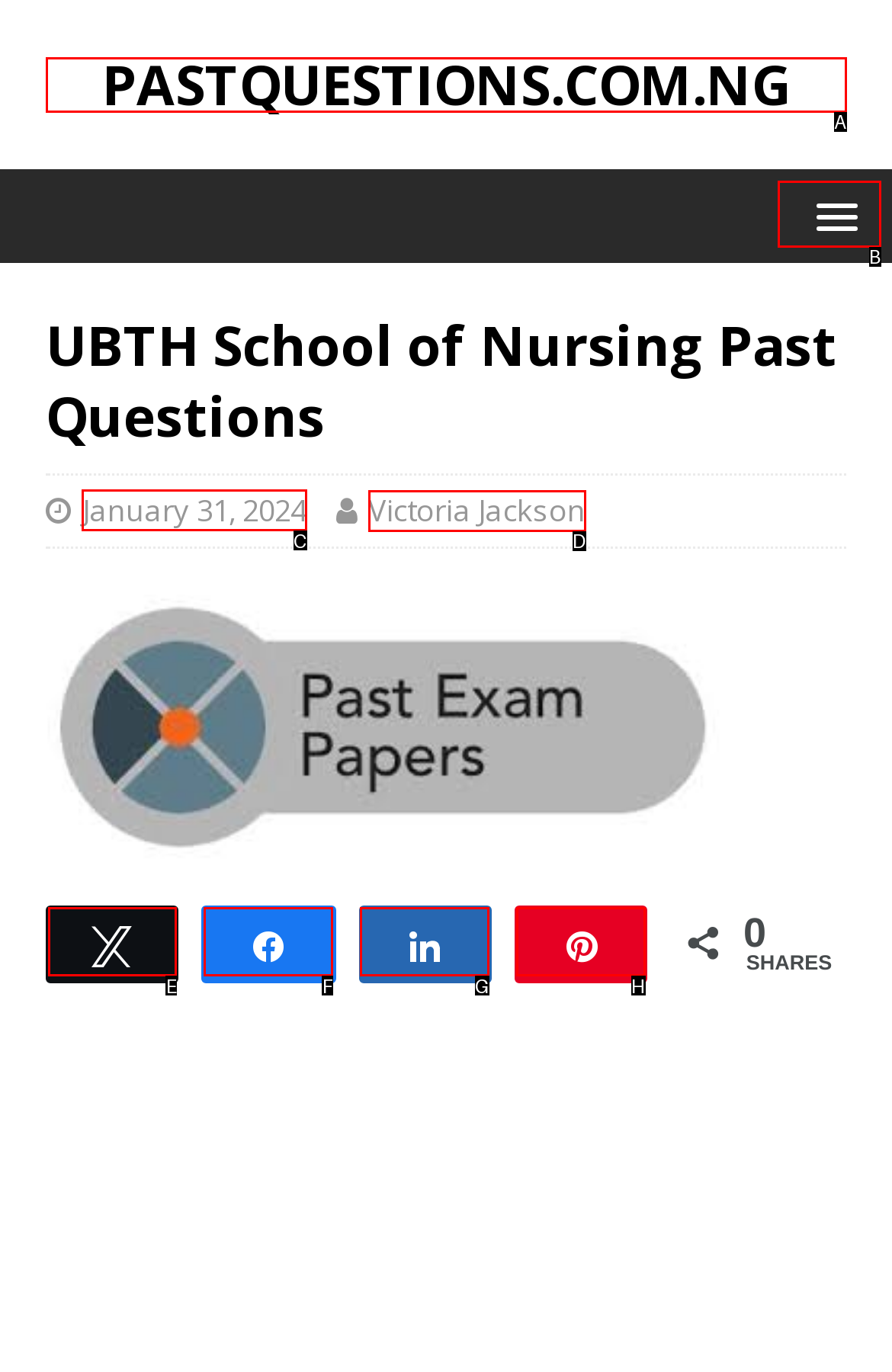Tell me which letter I should select to achieve the following goal: check the date January 31, 2024
Answer with the corresponding letter from the provided options directly.

C